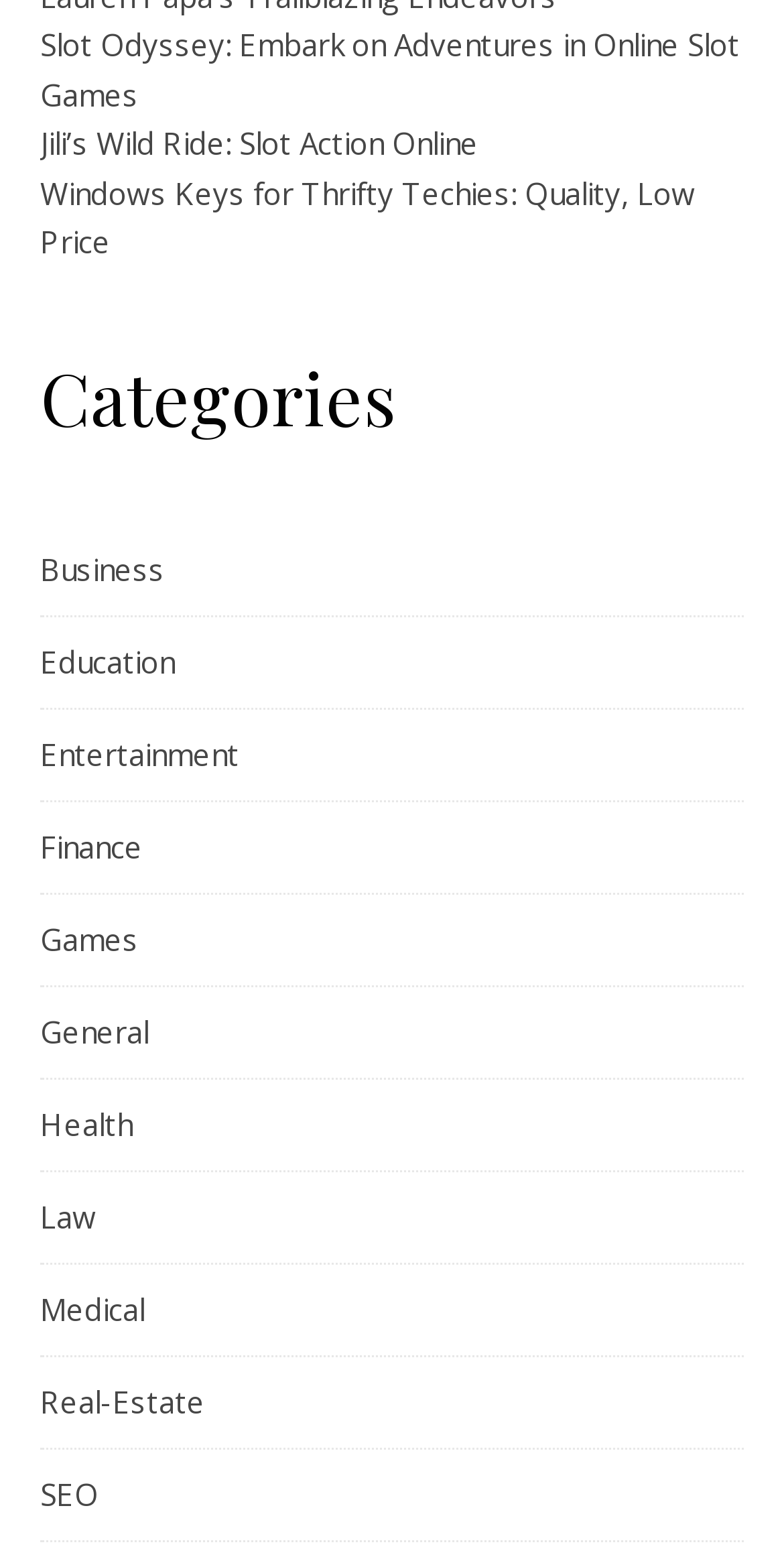Provide the bounding box coordinates of the UI element this sentence describes: "Law".

[0.051, 0.751, 0.123, 0.809]